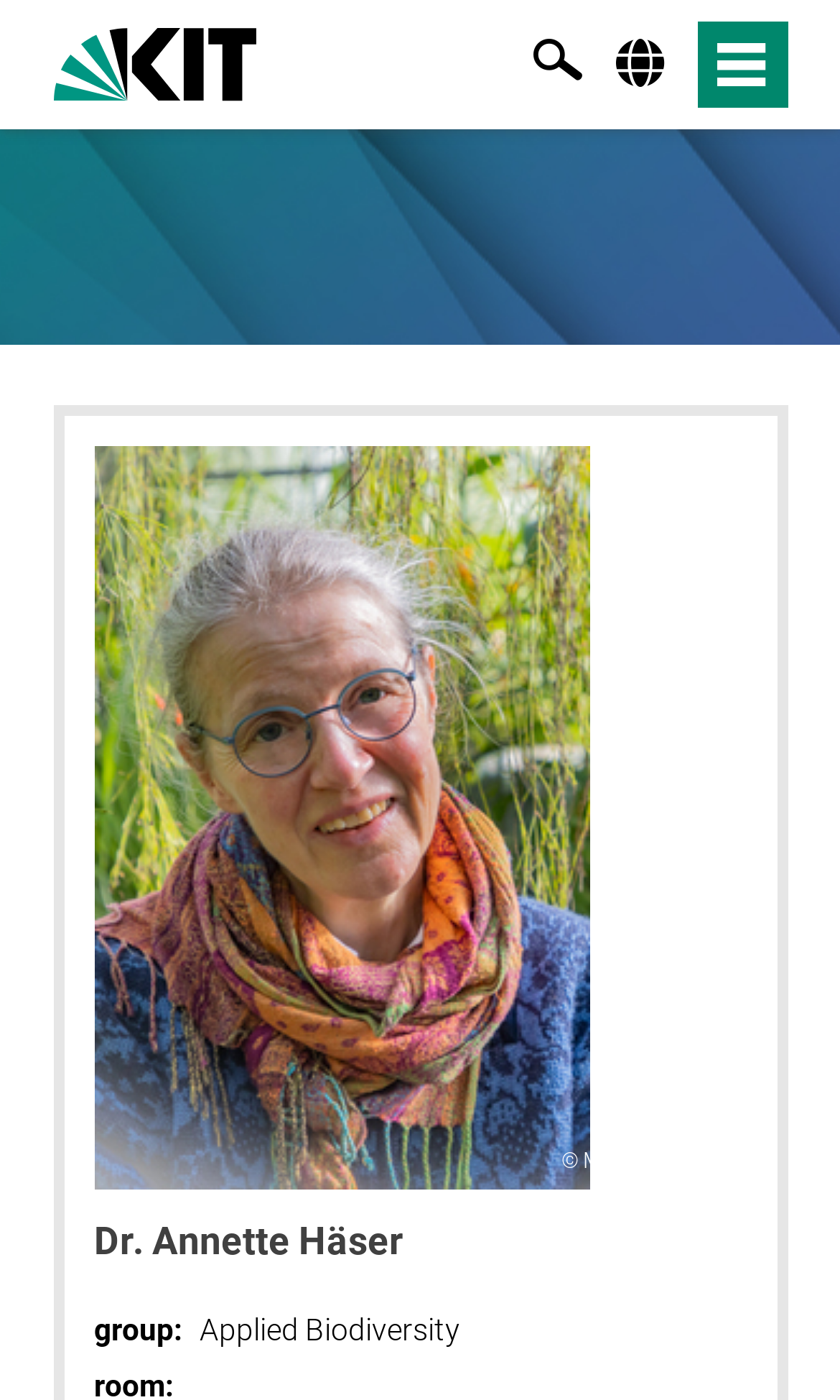Refer to the screenshot and answer the following question in detail:
What is the name of the institution at the top left corner?

I found the answer by examining the link element with the OCR text 'KIT - Karlsruhe Institute of Technology' at the top left corner of the webpage.